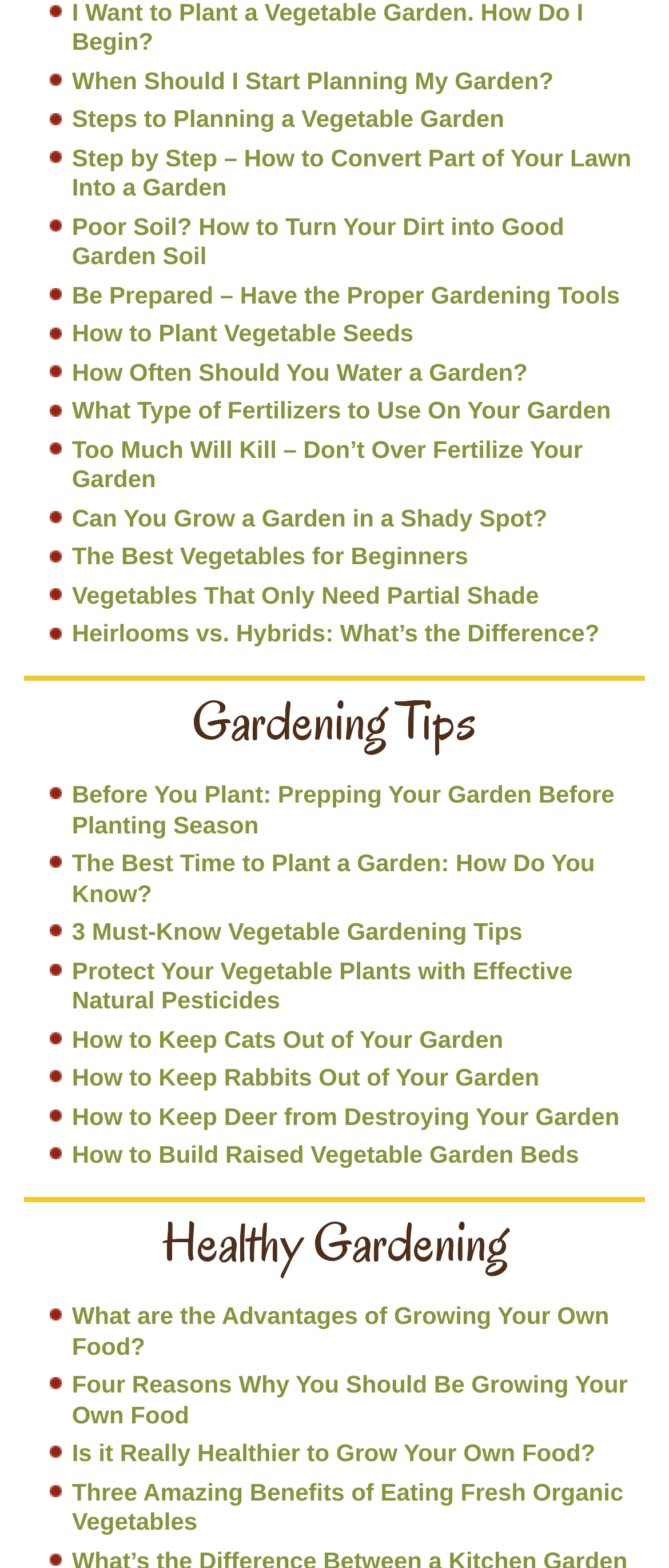Identify the bounding box coordinates of the element that should be clicked to fulfill this task: "Explore the benefits of growing your own food". The coordinates should be provided as four float numbers between 0 and 1, i.e., [left, top, right, bottom].

[0.107, 0.83, 0.911, 0.867]